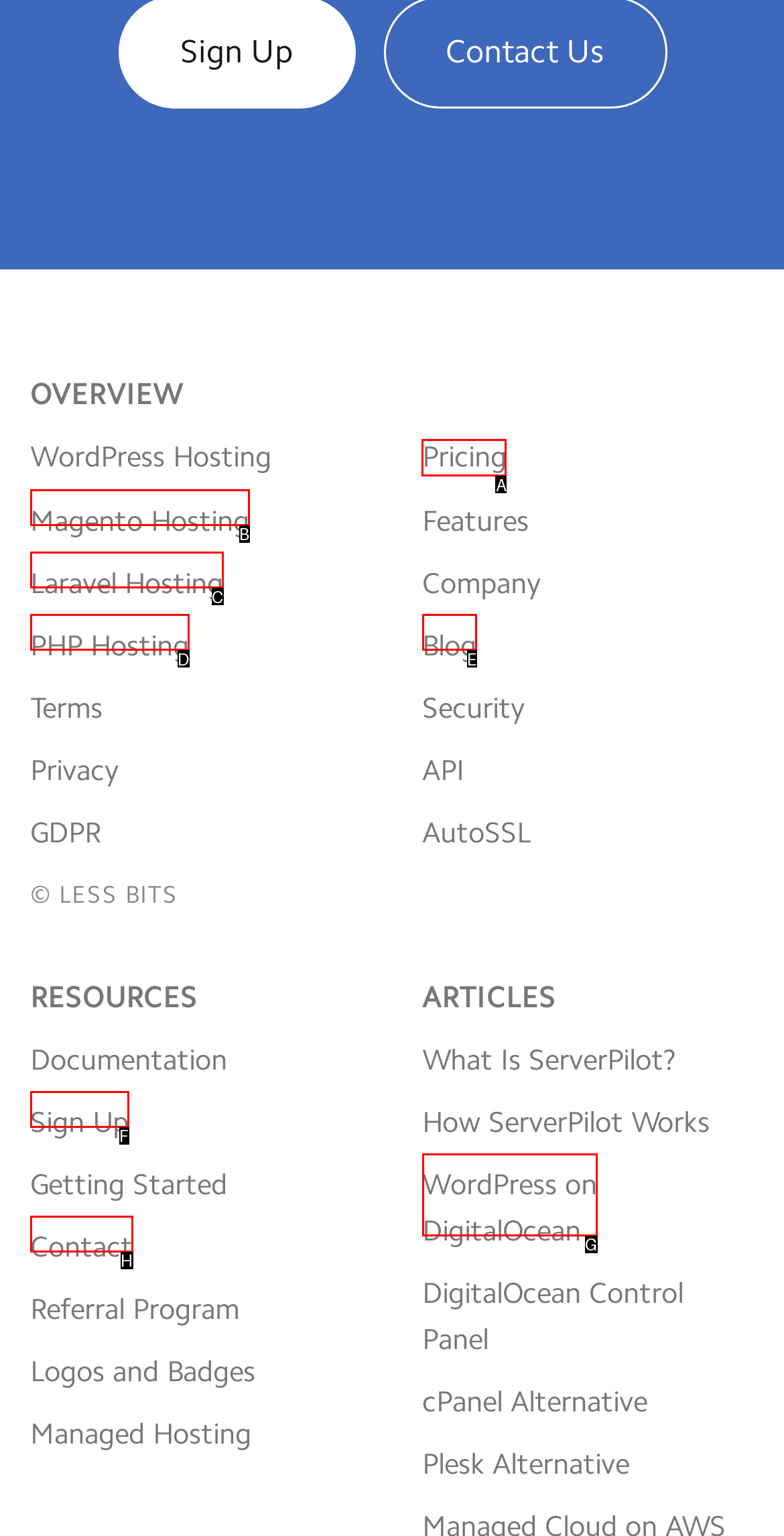Identify the correct UI element to click on to achieve the following task: View Pricing Respond with the corresponding letter from the given choices.

A